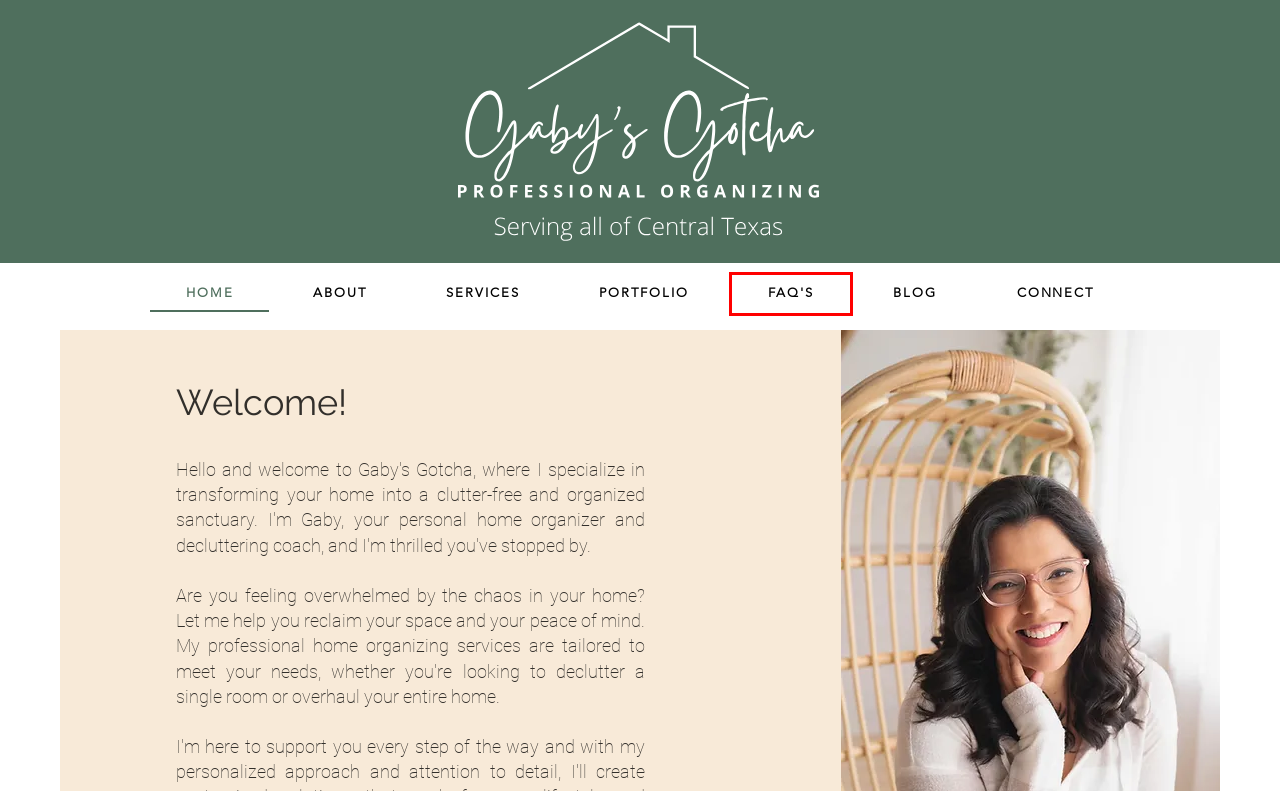You have a screenshot of a webpage with a red rectangle bounding box around a UI element. Choose the best description that matches the new page after clicking the element within the bounding box. The candidate descriptions are:
A. Connect | Gaby's Gotcha
B. About | Gaby's Gotcha
C. Blog | Gaby's Gotcha
D. Product Recommendations for Getting Organized
E. Services | Gaby's Gotcha
F. FAQ's | Gaby's Gotcha
G. Portfolio | Gaby's Gotcha
H. Central Texas Sustainable Resources

F